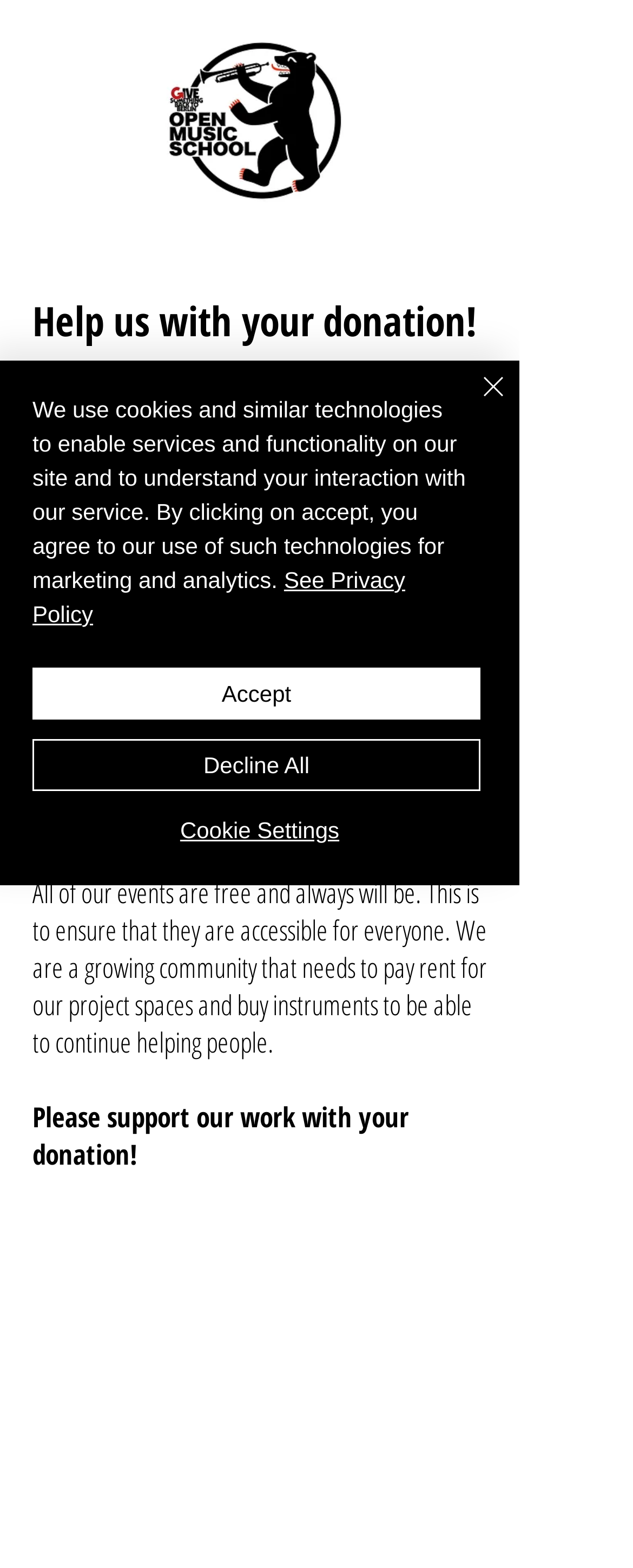What is the purpose of the Open Music School?
Please provide a single word or phrase as the answer based on the screenshot.

Inclusion and empowerment of new migrants